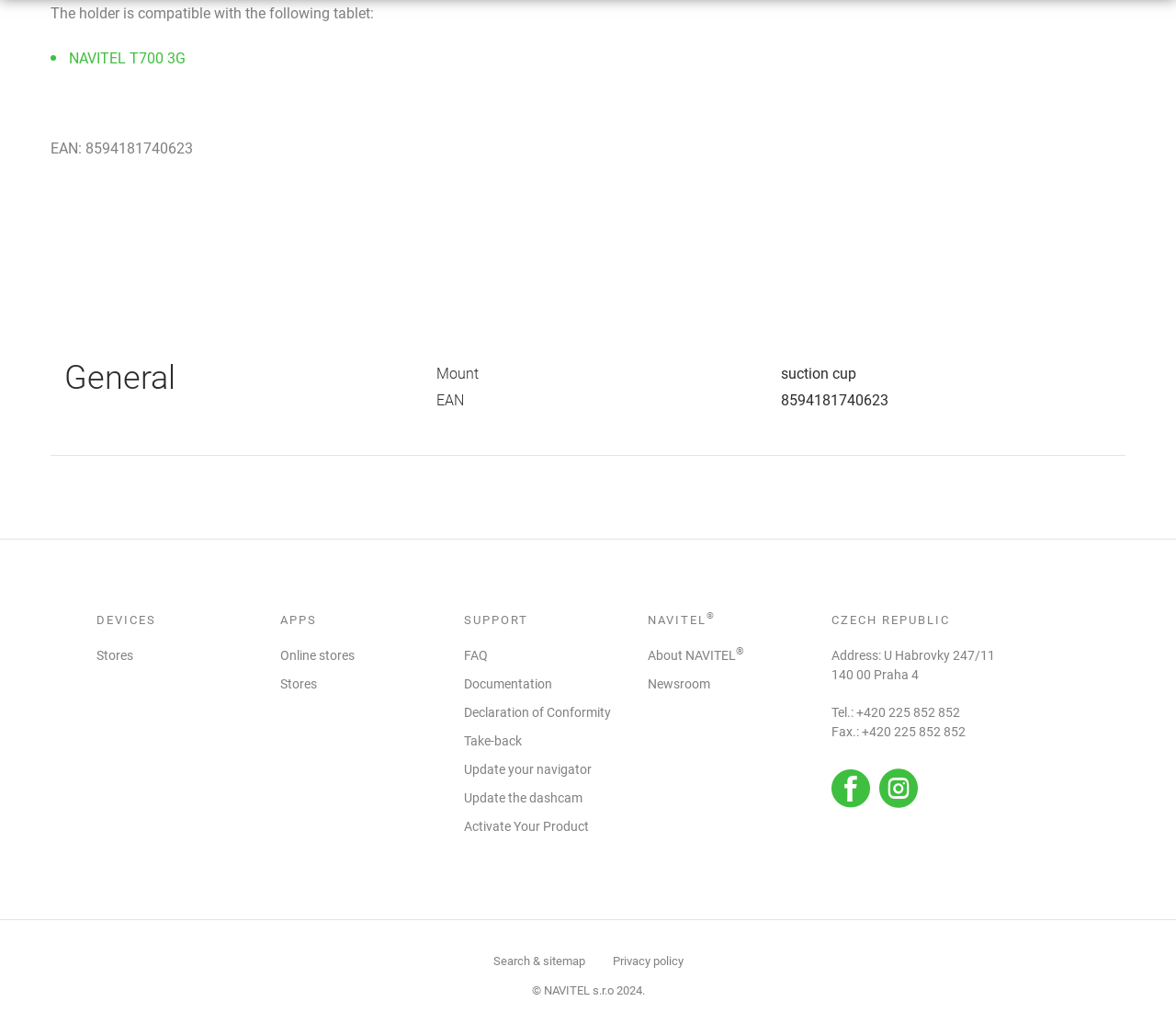What is the address of NAVITEL in the Czech Republic?
Answer the question with just one word or phrase using the image.

U Habrovky 247/11, 140 00 Praha 4